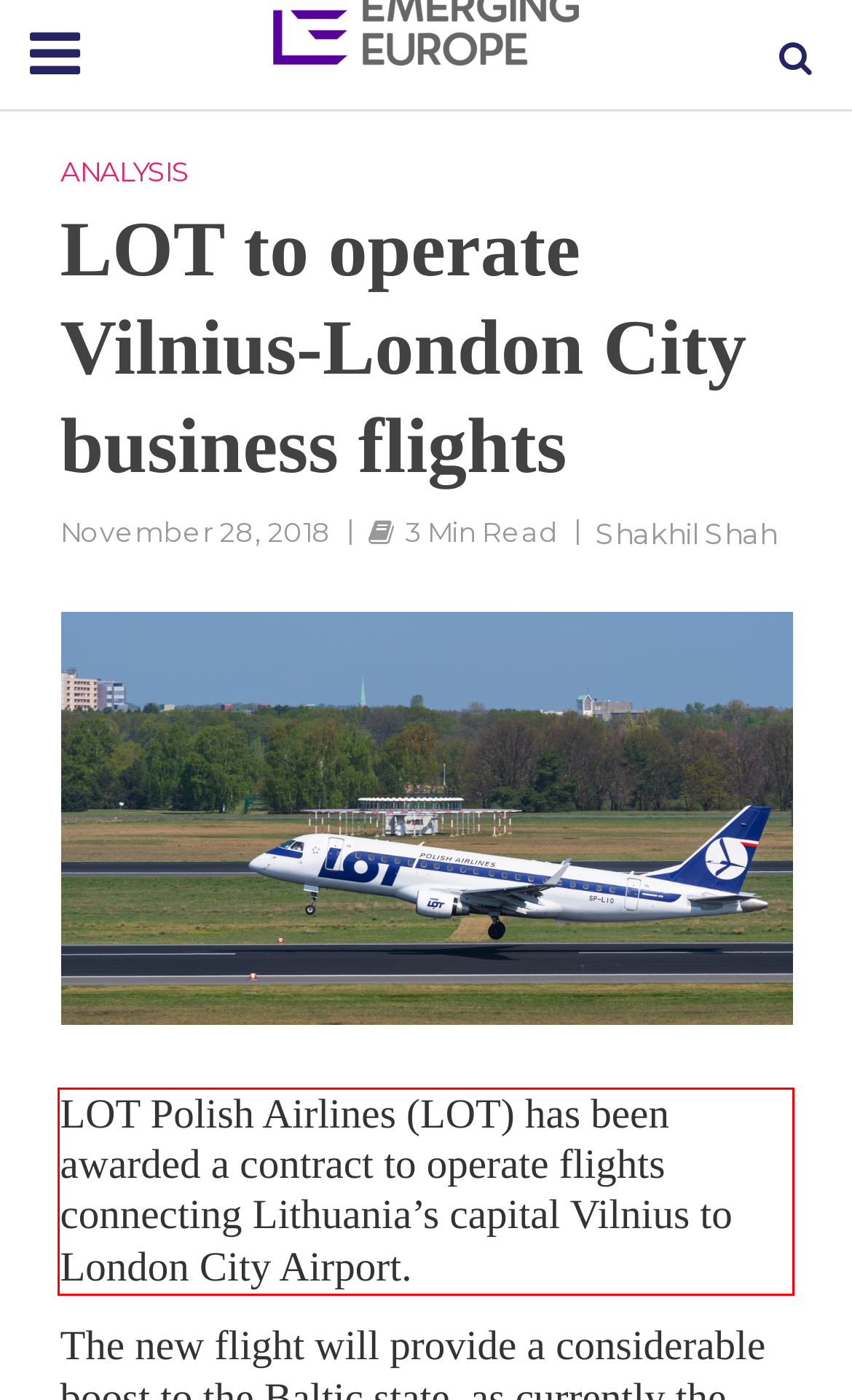Given the screenshot of a webpage, identify the red rectangle bounding box and recognize the text content inside it, generating the extracted text.

LOT Polish Airlines (LOT) has been awarded a contract to operate flights connecting Lithuania’s capital Vilnius to London City Airport.